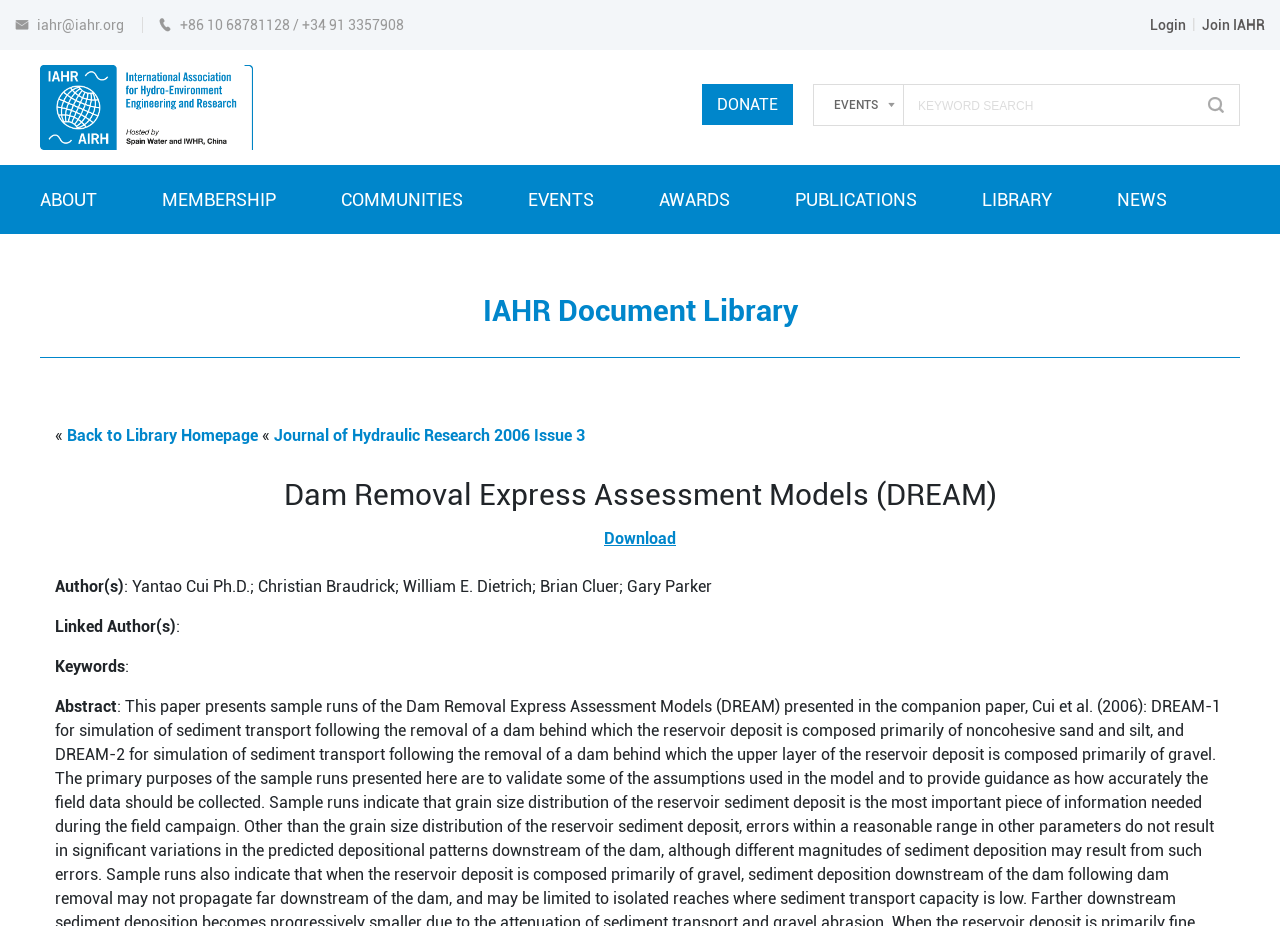Answer the question with a brief word or phrase:
What is the organization's contact email?

iahr@iahr.org